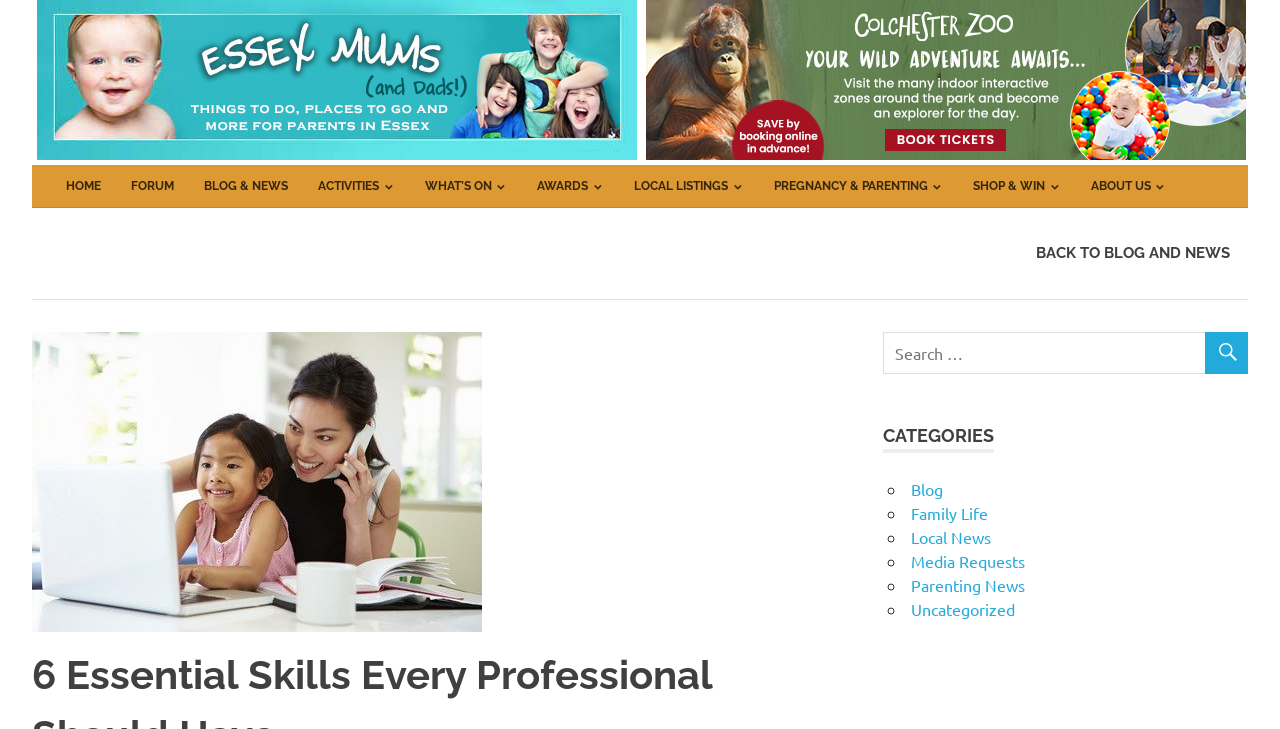Please locate the clickable area by providing the bounding box coordinates to follow this instruction: "search for something".

[0.69, 0.455, 0.975, 0.512]